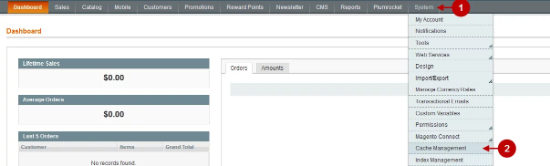Give a one-word or short phrase answer to this question: 
What type of information is displayed in the sections of the dashboard?

Sales and customer information